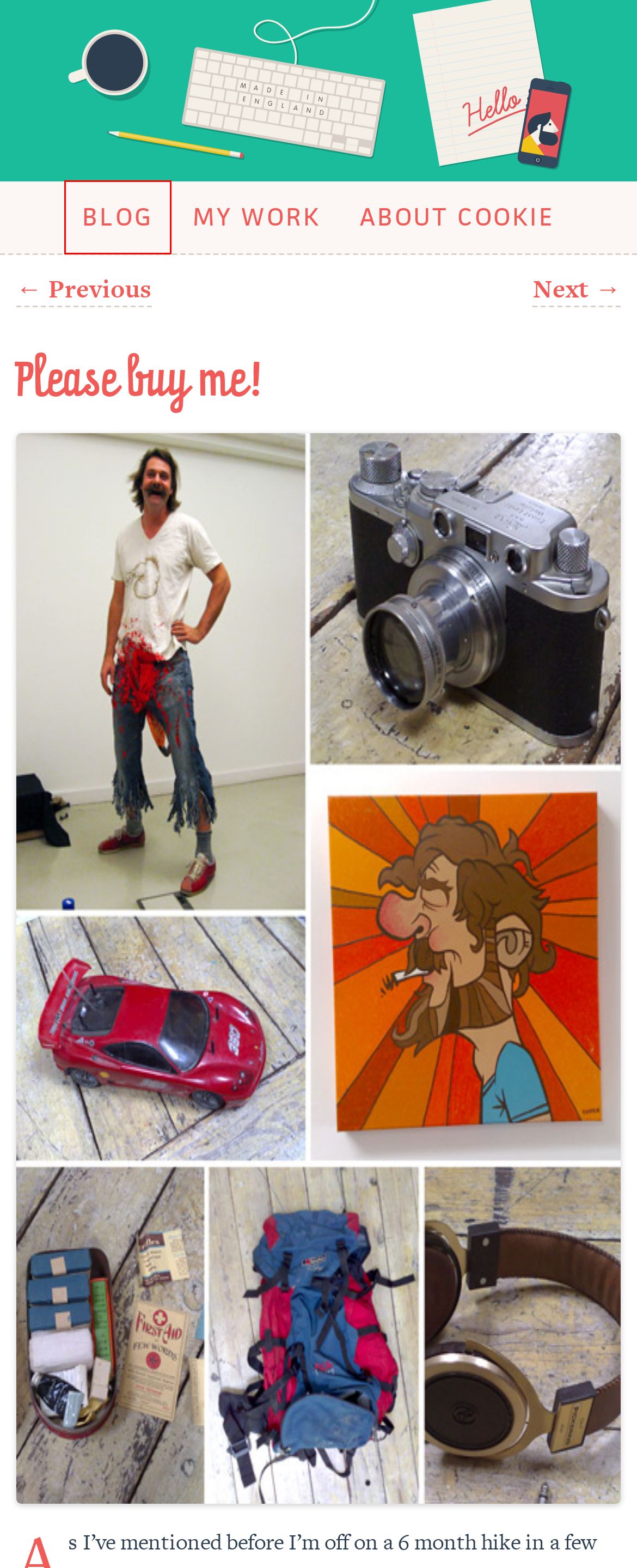Given a screenshot of a webpage with a red bounding box highlighting a UI element, determine which webpage description best matches the new webpage that appears after clicking the highlighted element. Here are the candidates:
A. Sock Monkey’s | Made in England
B. James Blagden | Made in England
C. About Cookie | Made in England
D. Made in England | Cookie's Blog
E. Australia Day ClubPub | Made in England
F. Roome Refresh - Cookie
G. Recycled | Made in England
H. Stuff to Buy | Made in England

D